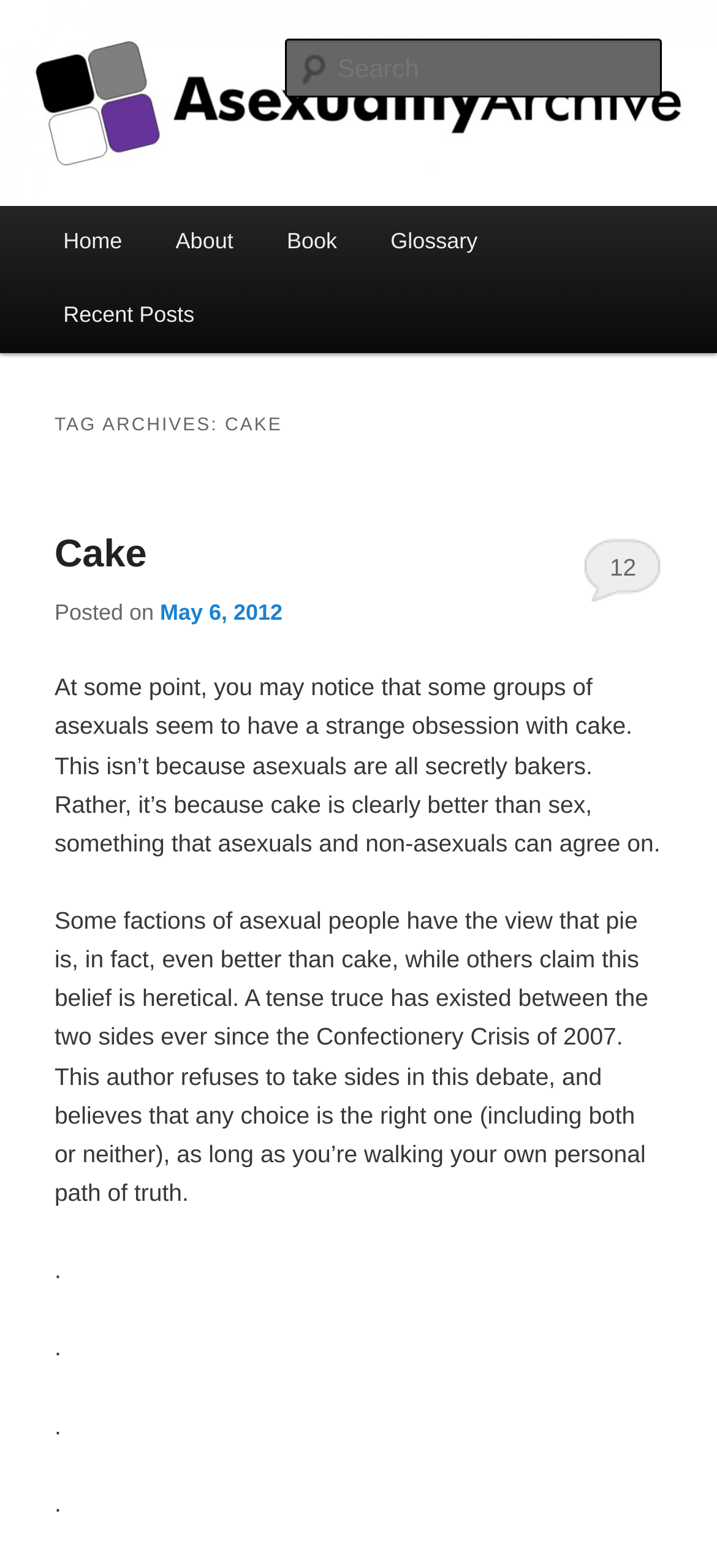From the webpage screenshot, predict the bounding box coordinates (top-left x, top-left y, bottom-right x, bottom-right y) for the UI element described here: building A on the map

None